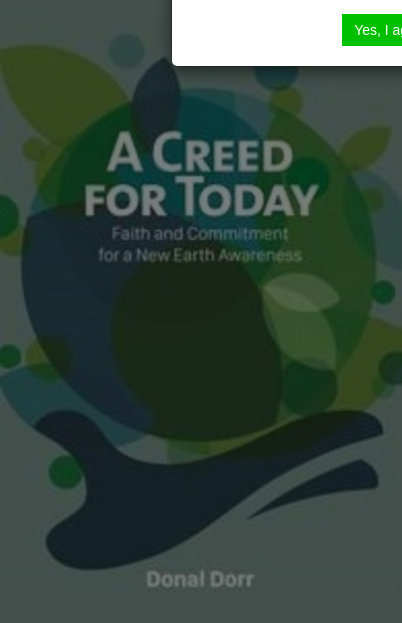What does the book's design symbolize?
Use the information from the image to give a detailed answer to the question.

The modern, stylized background with vibrant colors is meant to symbolize earth awareness, which is a key aspect of the book's themes and messages.